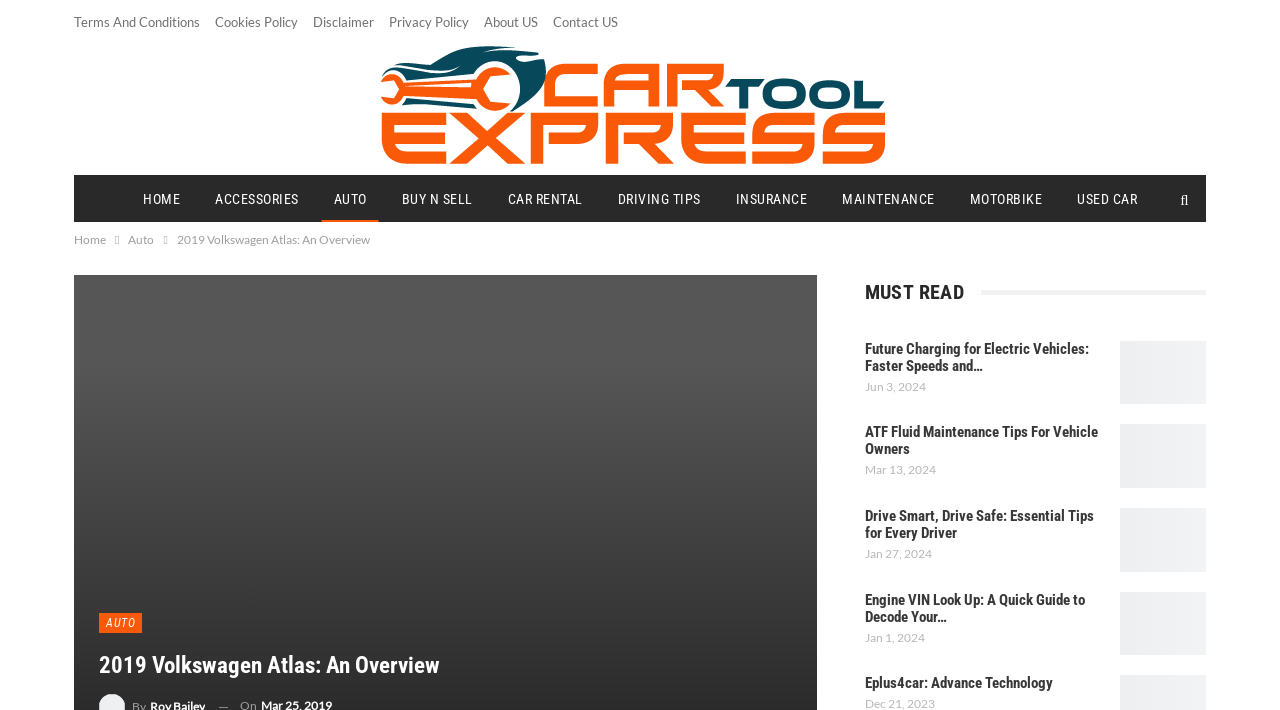Find the bounding box coordinates of the area that needs to be clicked in order to achieve the following instruction: "Learn about 'Eplus4car: Advance Technology'". The coordinates should be specified as four float numbers between 0 and 1, i.e., [left, top, right, bottom].

[0.675, 0.95, 0.822, 0.975]